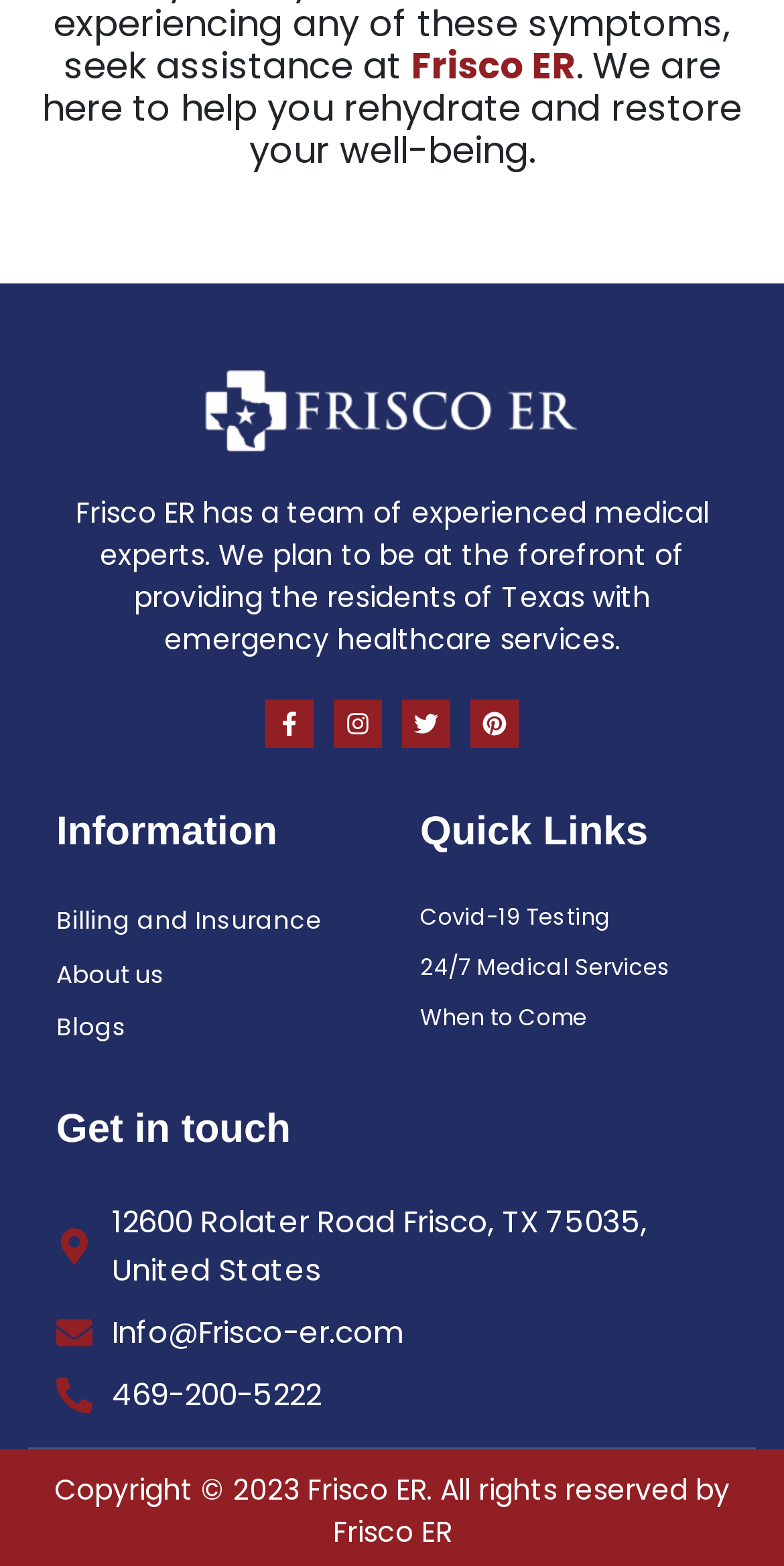What is the email address of Frisco ER?
Please provide a comprehensive and detailed answer to the question.

The email address of Frisco ER can be found in the 'Get in touch' section of the webpage, where it is provided as a static text.